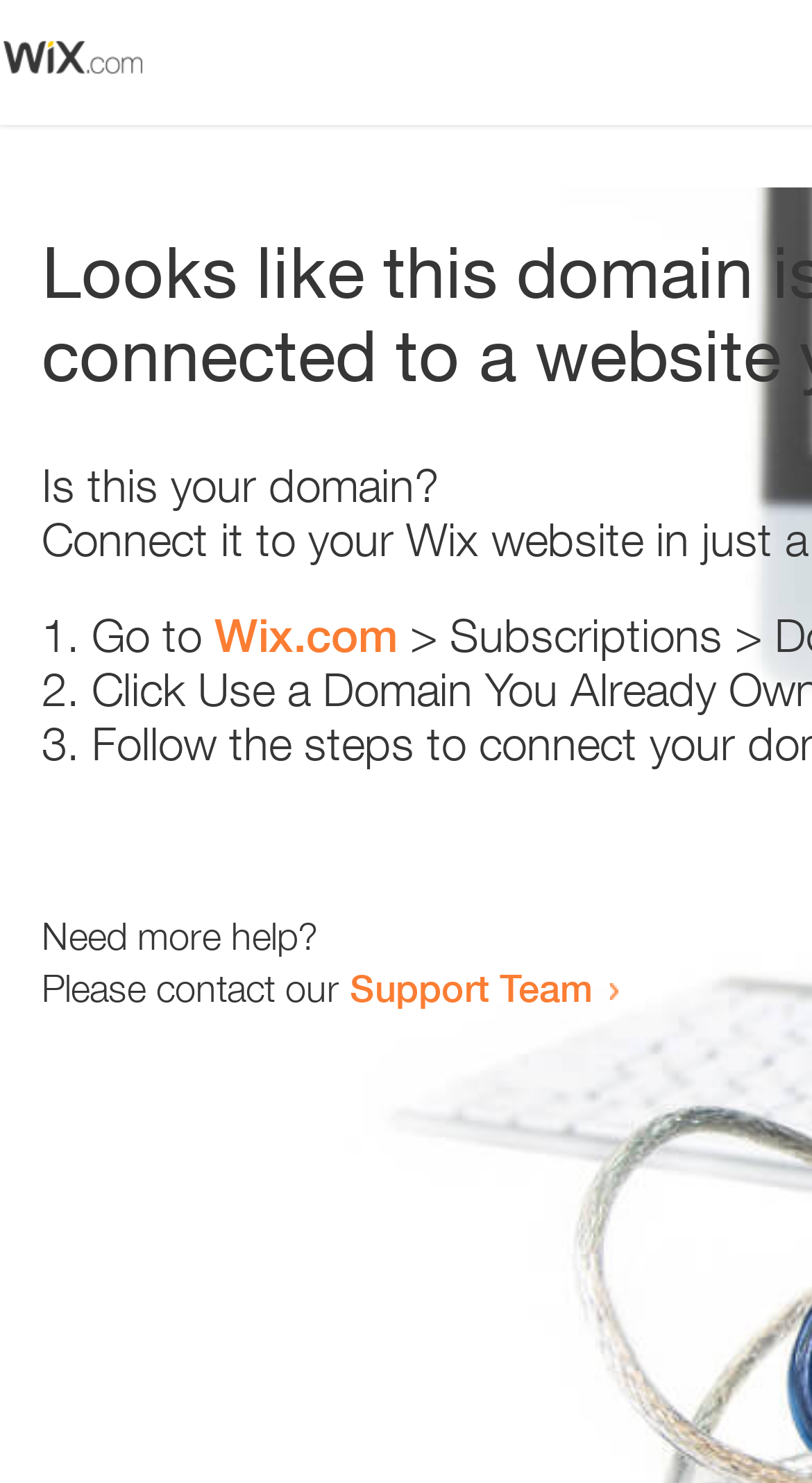Describe the entire webpage, focusing on both content and design.

The webpage appears to be an error page, with a small image at the top left corner. Below the image, there is a question "Is this your domain?" in a prominent position. 

To the right of the question, there is a numbered list with three items. The first item starts with "1." and suggests going to "Wix.com". The second item starts with "2." and the third item starts with "3.", but their contents are not specified. 

Further down the page, there is a message "Need more help?" followed by a sentence "Please contact our Support Team" with a link to the Support Team.